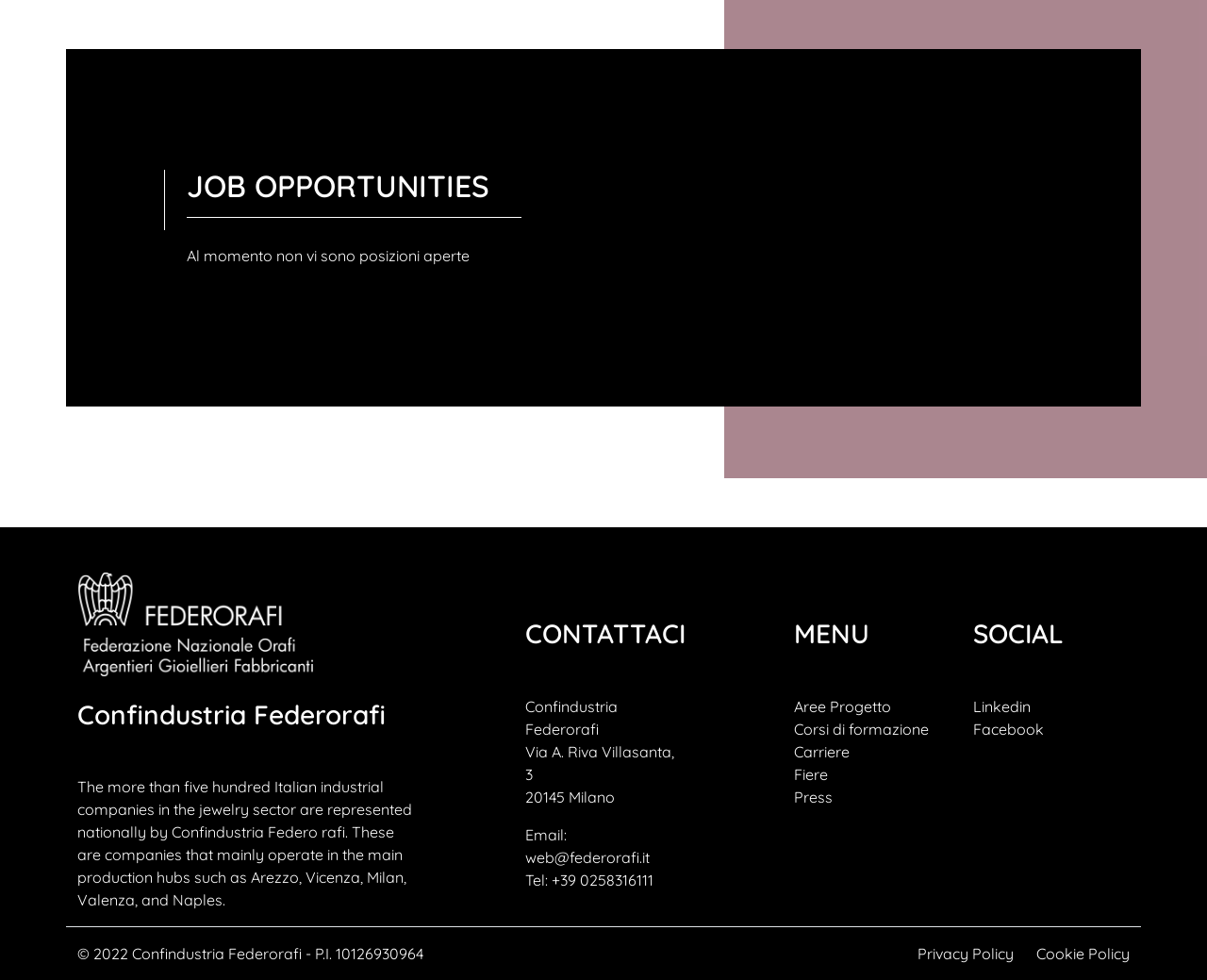Provide the bounding box coordinates for the UI element that is described by this text: "Post Surgery". The coordinates should be in the form of four float numbers between 0 and 1: [left, top, right, bottom].

None